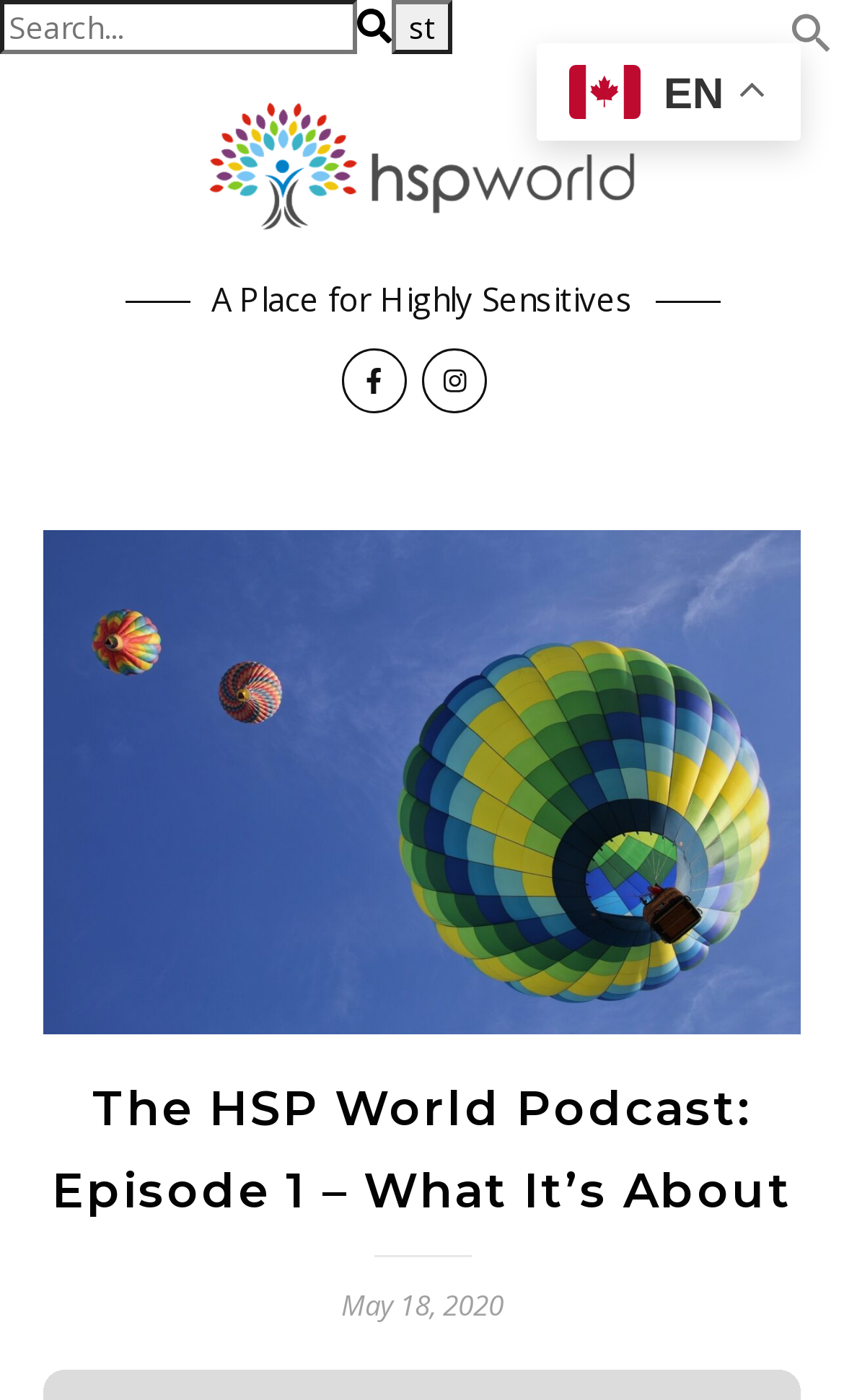What is the format of the podcast?
Carefully analyze the image and provide a thorough answer to the question.

I found the answer by understanding the context of the webpage and the meta description, which mentions that the podcast introduces the format of the podcast, and the format is Guest Question, Connection and Conversation.